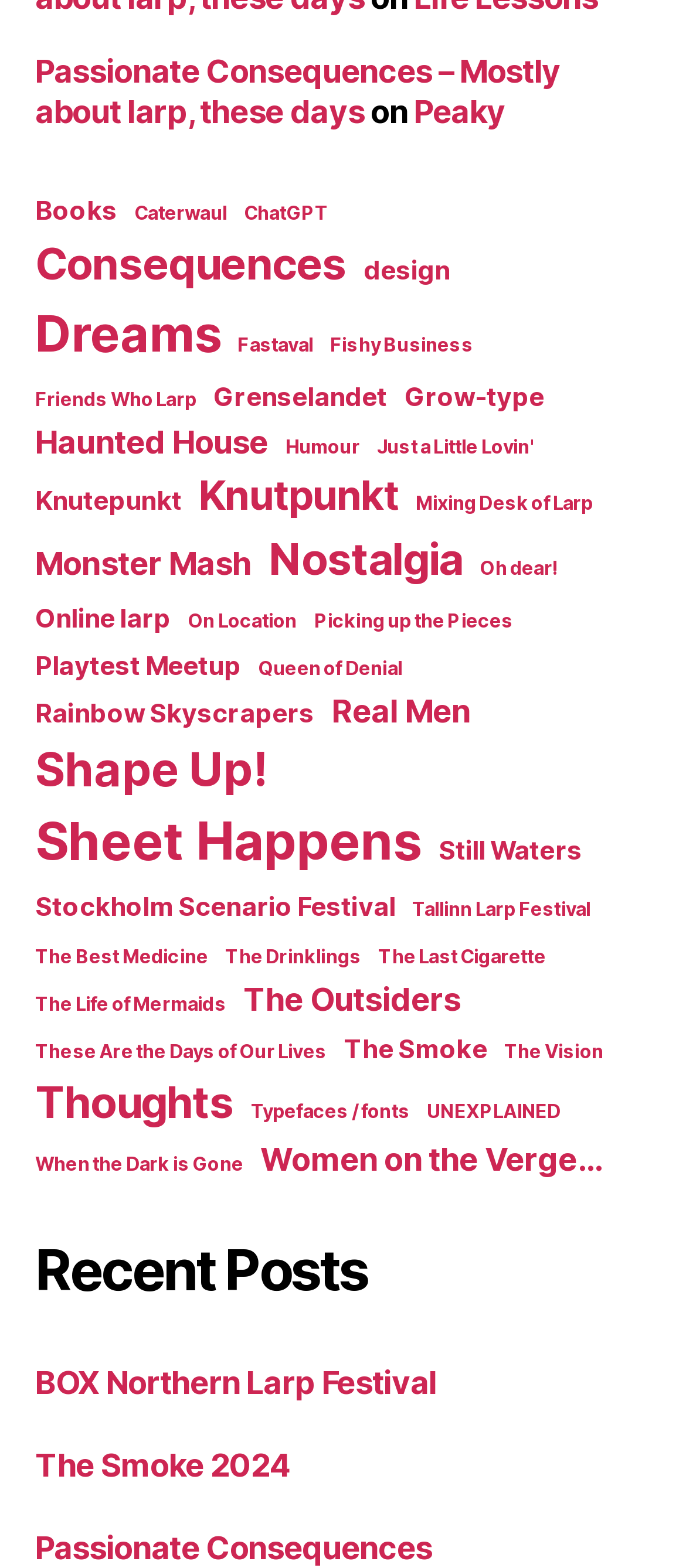Determine the bounding box coordinates of the element that should be clicked to execute the following command: "Explore the 'Recent Posts' section".

[0.051, 0.789, 0.949, 0.833]